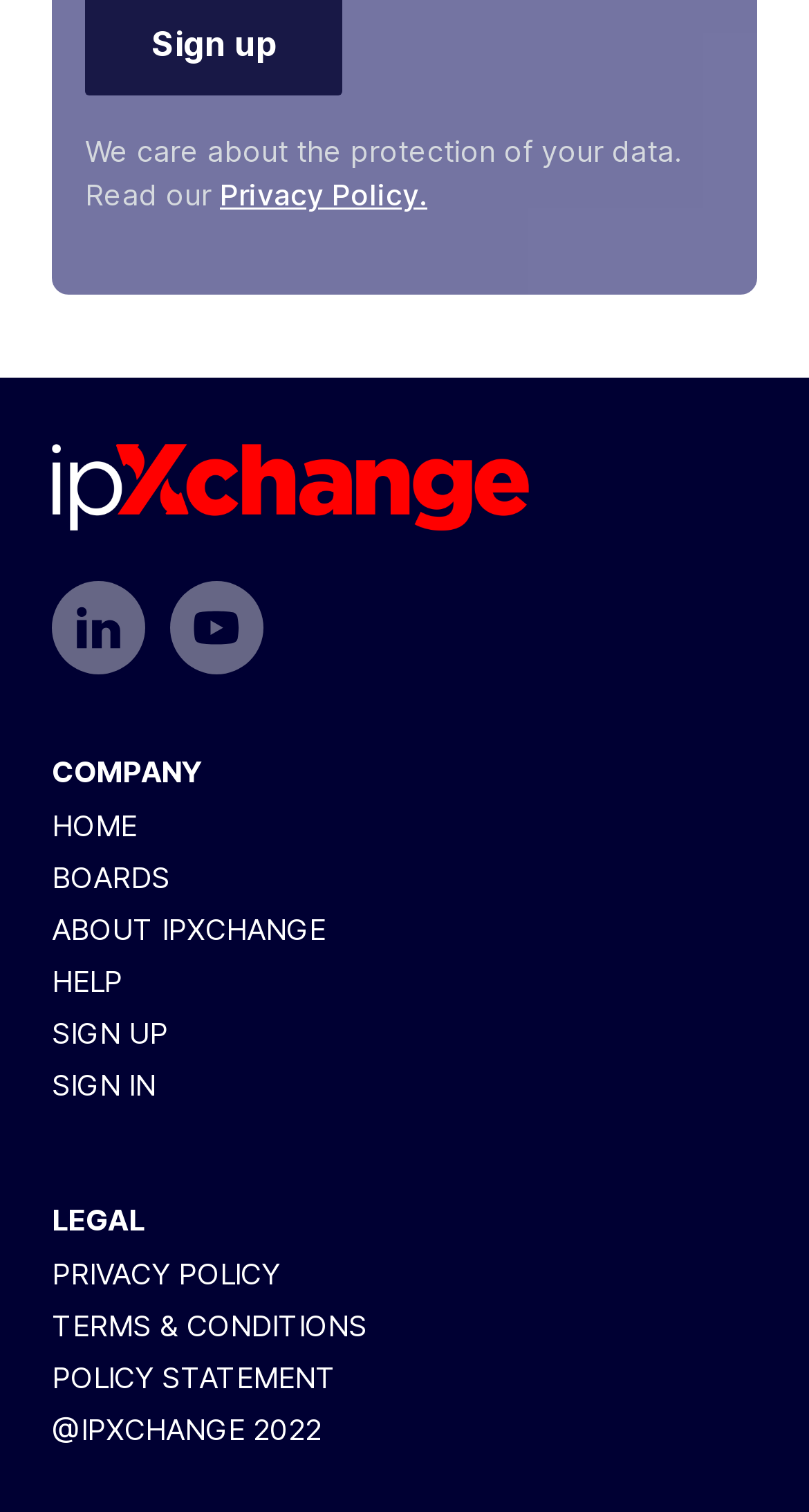Could you please study the image and provide a detailed answer to the question:
What is the last link in the 'LEGAL' section?

The last link in the 'LEGAL' section can be found by examining the links in the 'LEGAL' section, which are 'PRIVACY POLICY', 'TERMS & CONDITIONS', and 'POLICY STATEMENT'.